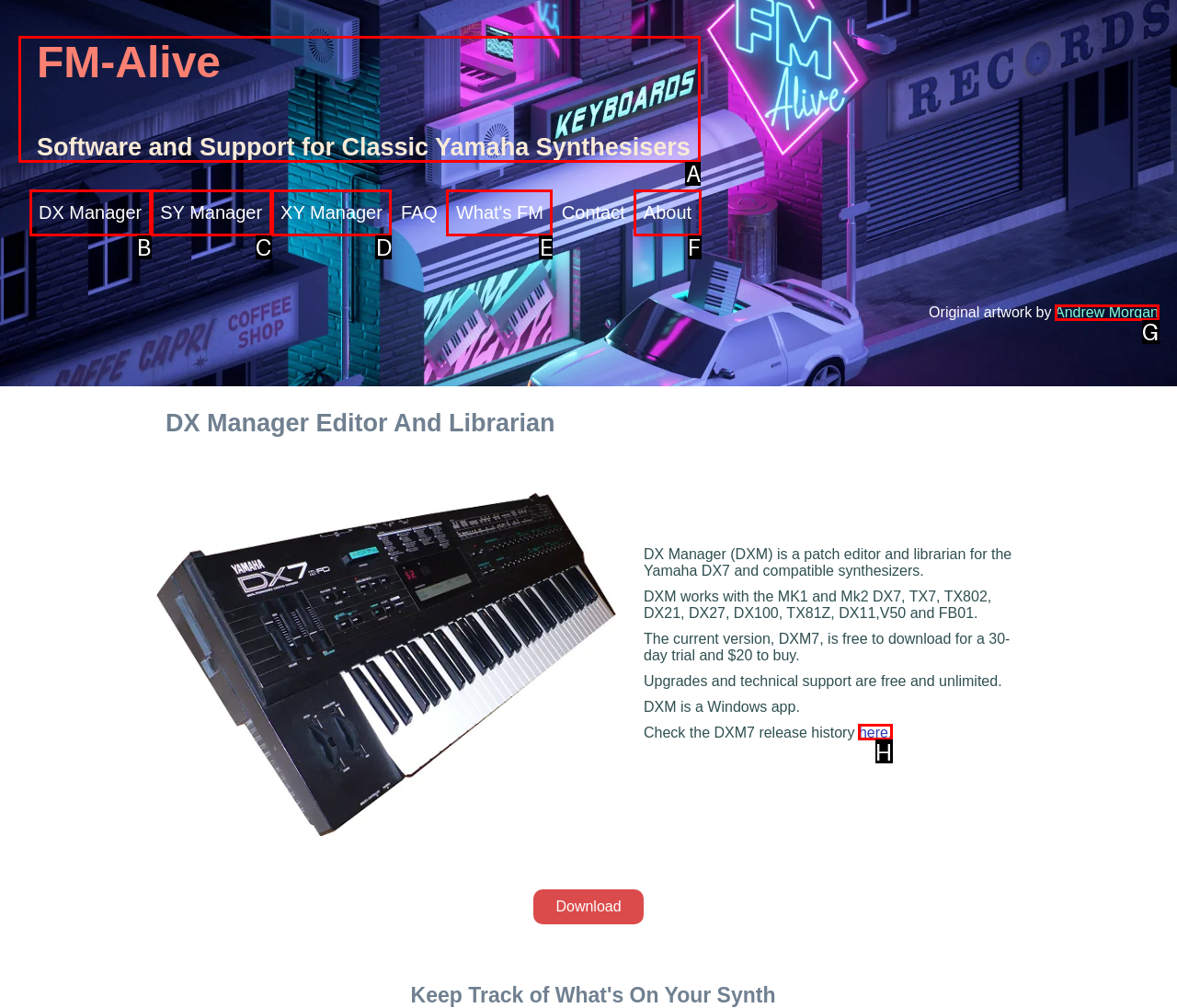Select the letter of the UI element you need to click to complete this task: Click on FM-Alive Software and Support for Classic Yamaha Synthesisers.

A